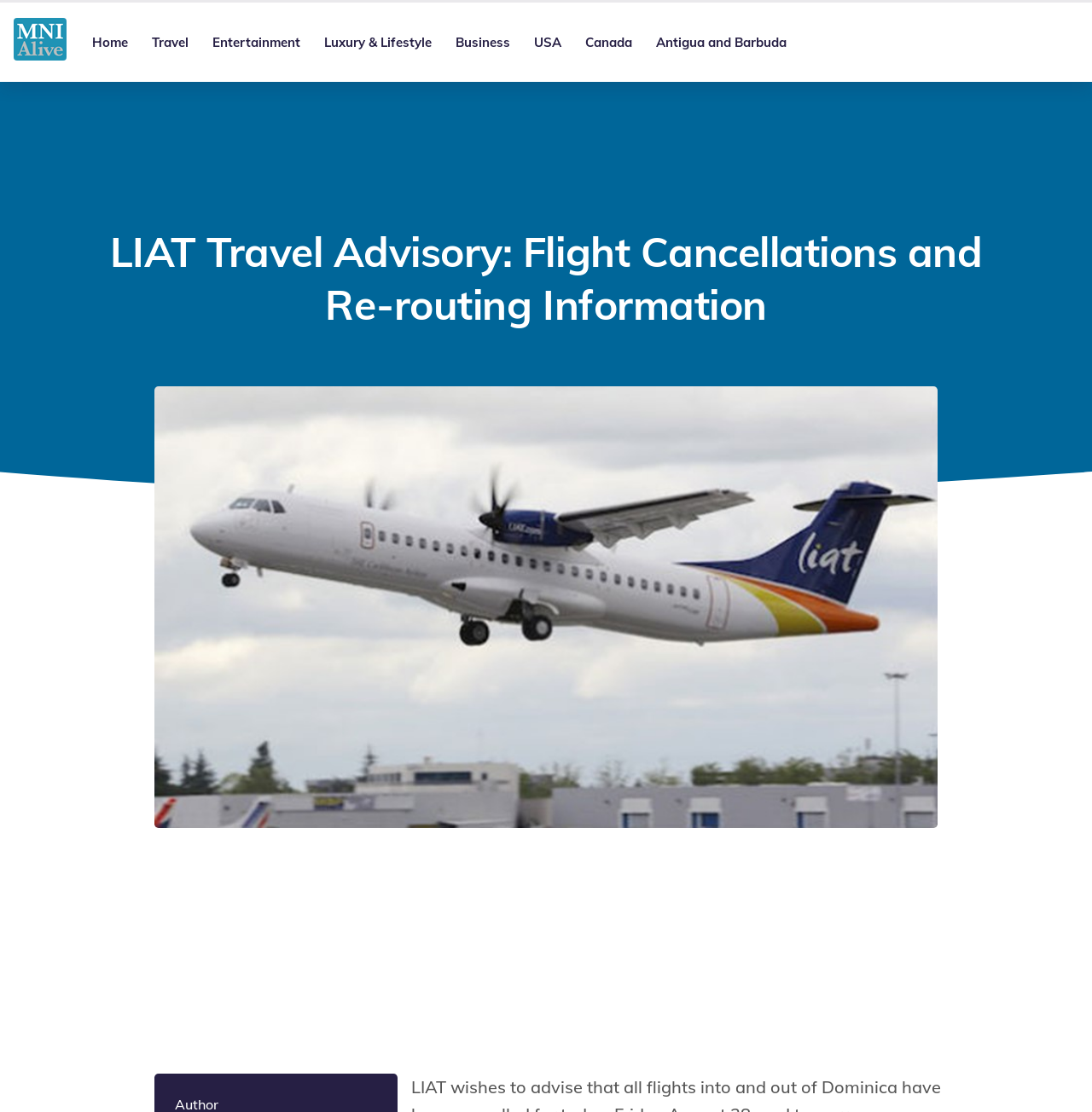Elaborate on the information and visuals displayed on the webpage.

The webpage is a travel advisory page from LIAT, with a focus on flight cancellations and re-routing information. At the top left corner, there is a logo of MNI Alive, which is a link. Next to the logo, there is a navigation menu with links to various sections, including Home, Travel, Entertainment, Luxury & Lifestyle, Business, USA, Canada, and Antigua and Barbuda. These links are positioned horizontally, with each link to the right of the previous one.

Below the navigation menu, there is a heading that reads "LIAT Travel Advisory: Flight Cancellations and Re-routing Information". This heading is centered at the top of the page. 

Below the heading, there is a large figure that takes up most of the page's width. This figure contains an image related to the travel advisory. At the bottom of the page, there is an advertisement iframe, which is positioned below the image.

The main content of the page is a travel advisory notice, which states that all flights into and out of Dominica have been cancelled for Friday, August 28, and Saturday, August 29. This notice is likely displayed within the image or figure on the page.